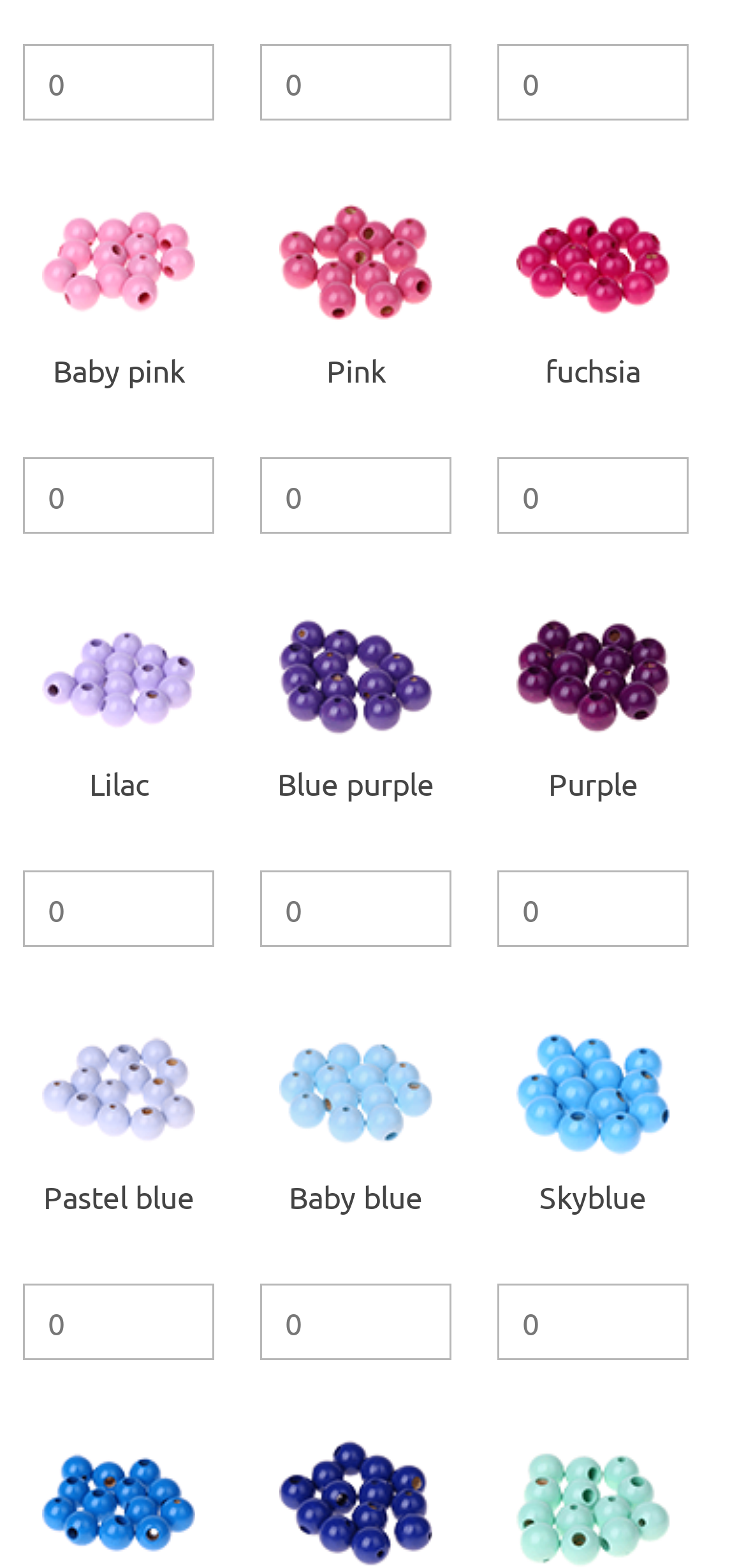How many safety bead products are displayed?
Kindly offer a comprehensive and detailed response to the question.

I counted the number of image elements with descriptions starting with 'Safety beads in 10 mm: 4 pieces/package :' and found 12 of them.